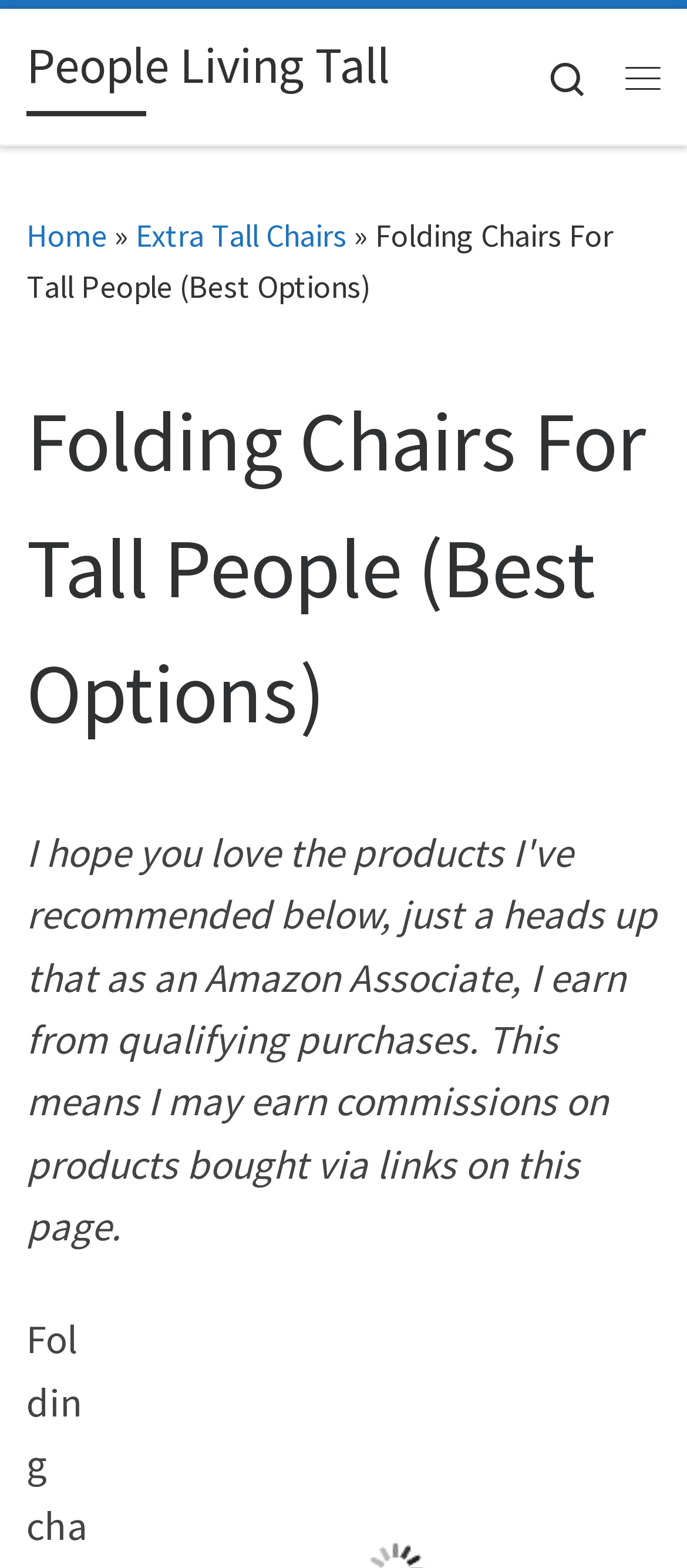Give a succinct answer to this question in a single word or phrase: 
What type of chairs is the webpage about?

Folding Chairs